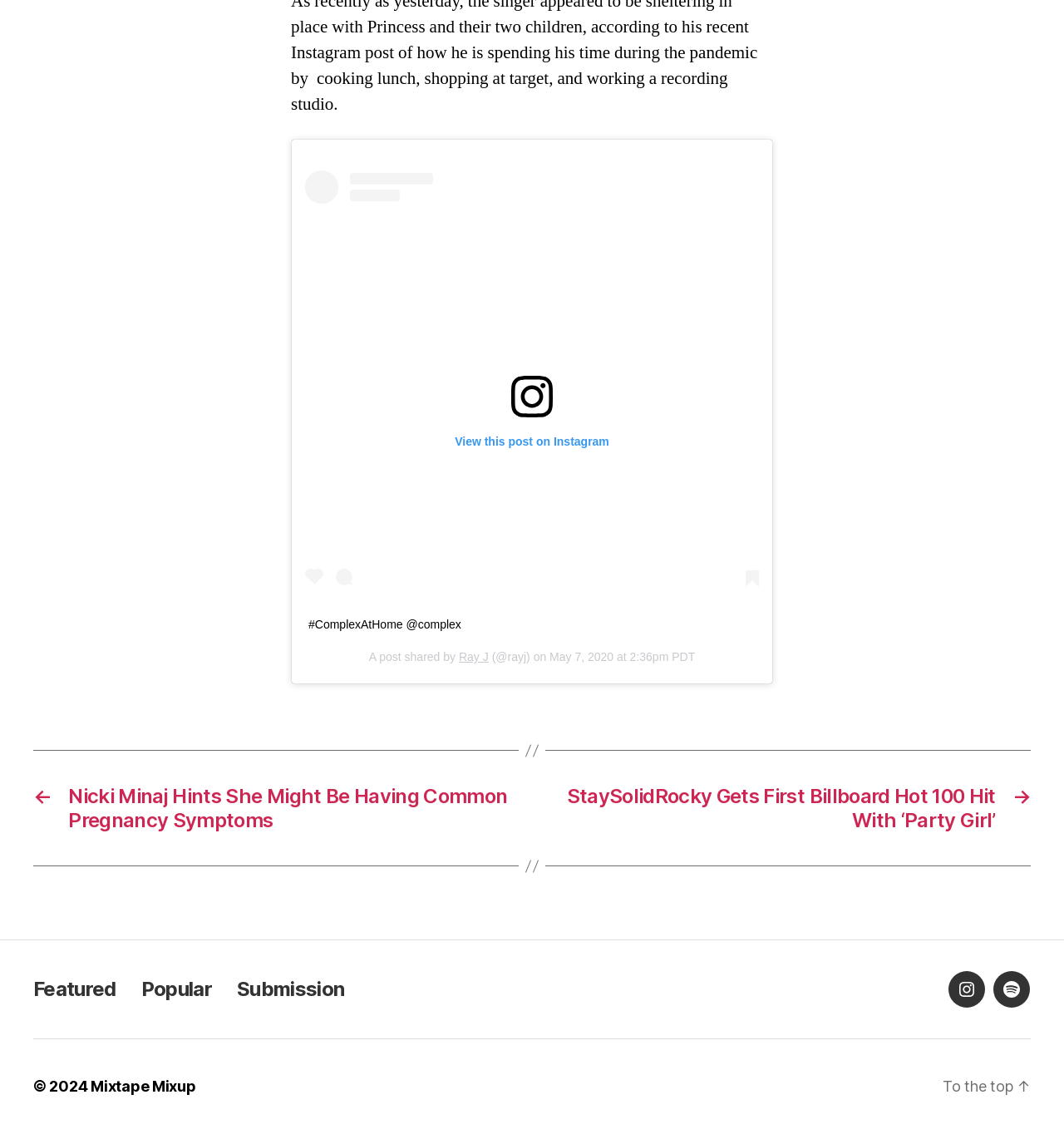Please determine the bounding box coordinates for the element that should be clicked to follow these instructions: "Visit Ray J's profile".

[0.431, 0.585, 0.459, 0.597]